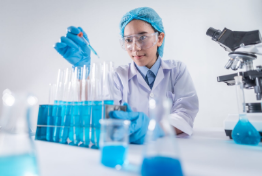What is the scientist holding?
Please provide a comprehensive answer based on the information in the image.

The scientist is holding a pipette, a laboratory tool used to measure and transfer small volumes of liquids, which suggests that she is in the process of adding a liquid to the test tubes.